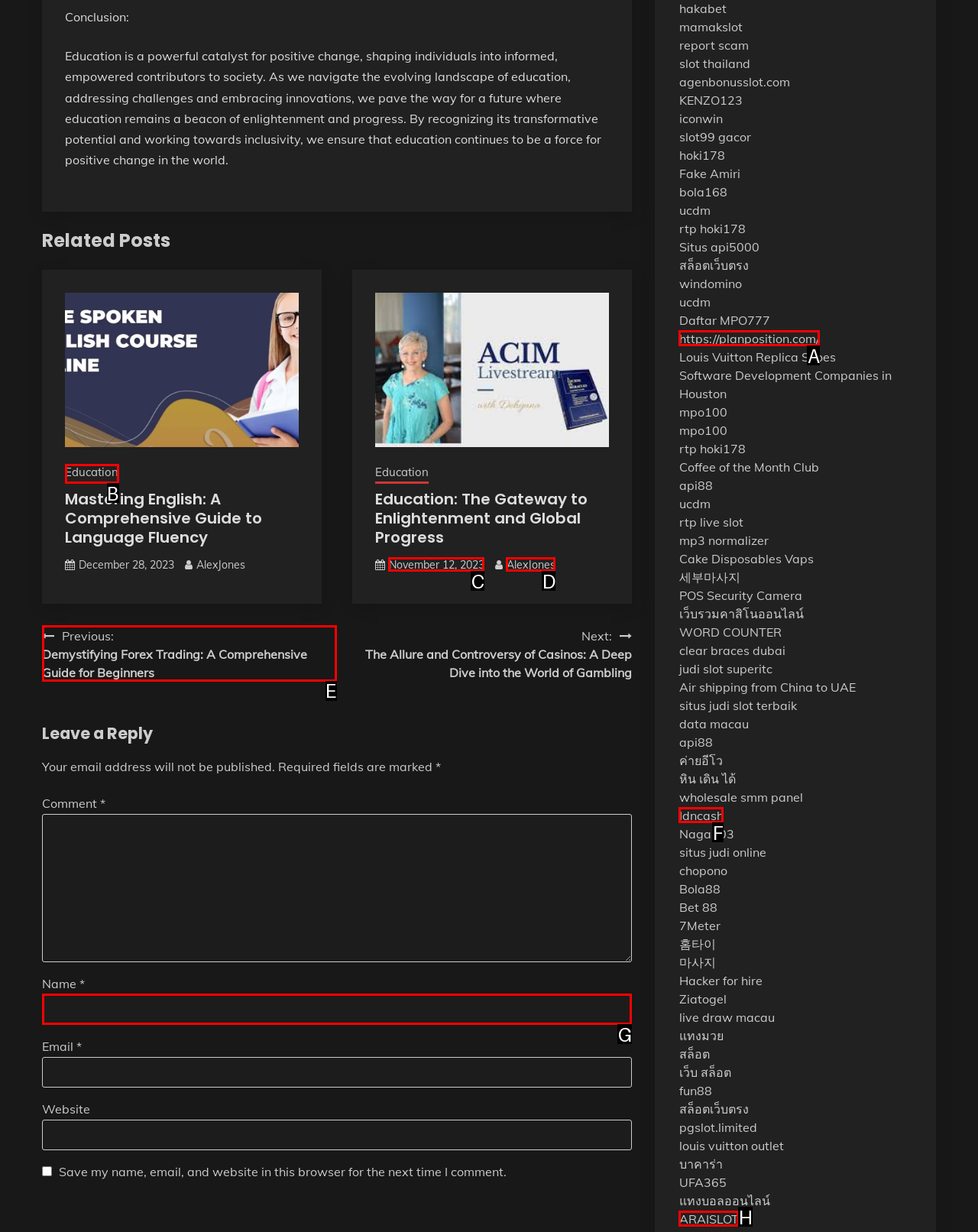Select the HTML element that should be clicked to accomplish the task: Click on 'Previous: Demystifying Forex Trading: A Comprehensive Guide for Beginners' Reply with the corresponding letter of the option.

E